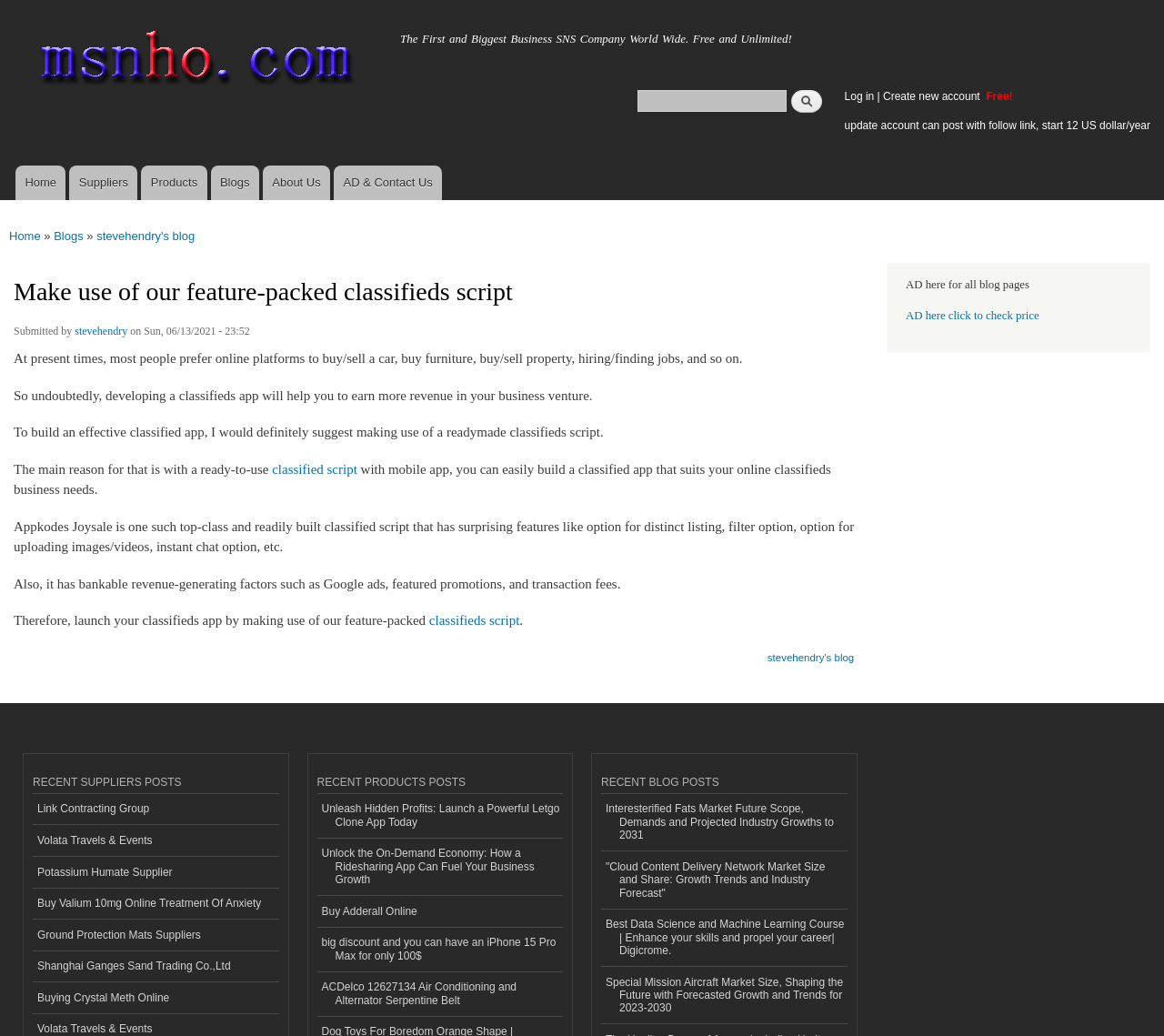Please identify the bounding box coordinates of the region to click in order to complete the given instruction: "Learn more about 'Protected Health Information'". The coordinates should be four float numbers between 0 and 1, i.e., [left, top, right, bottom].

None